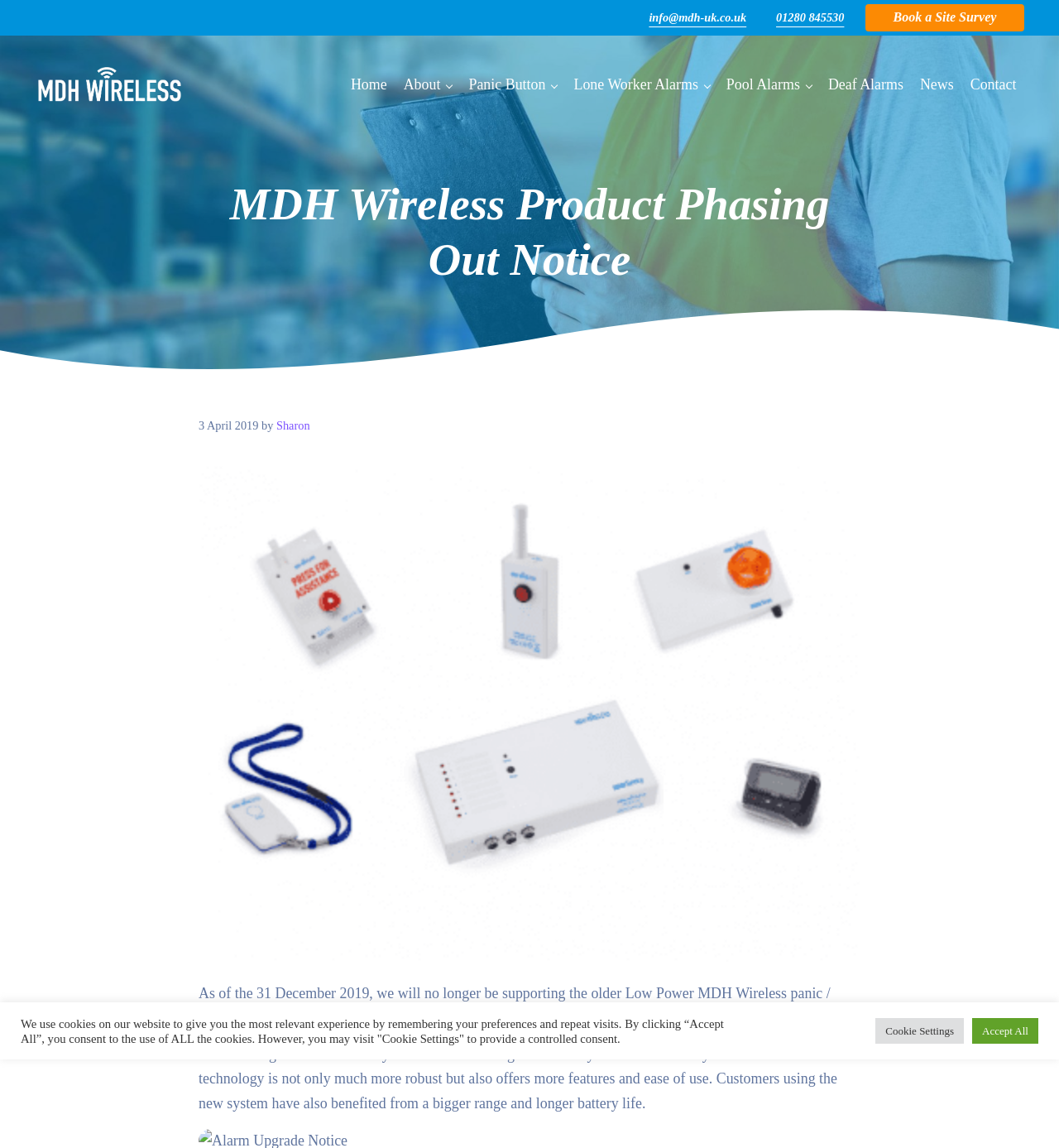What is the new technology mentioned in the article?
Using the image, answer in one word or phrase.

High Powered system